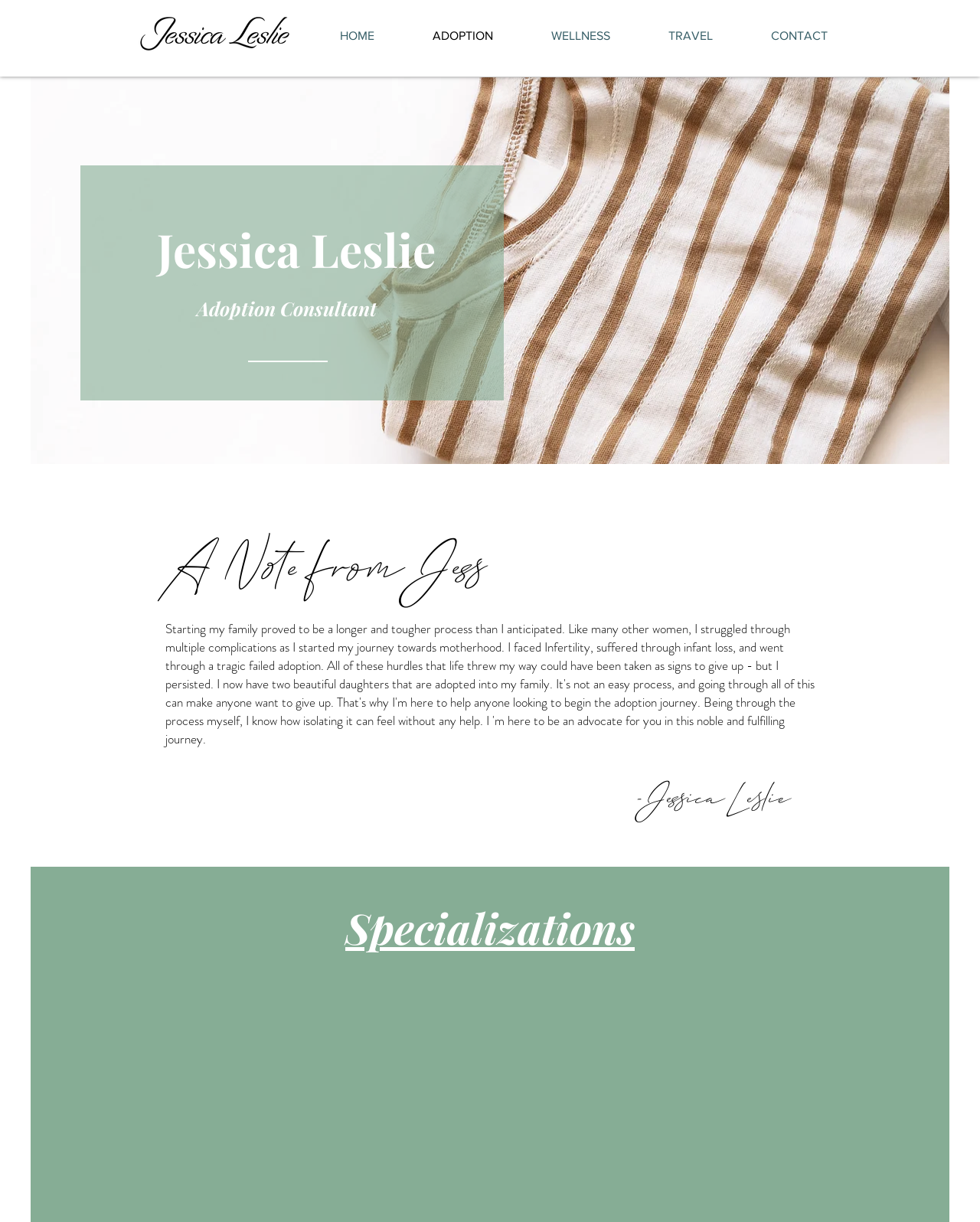Can you give a comprehensive explanation to the question given the content of the image?
What is Jessica Leslie's profession?

Based on the webpage, Jessica Leslie is an Adoption Consultant, as indicated by the heading 'Adoption Consultant' below her name.